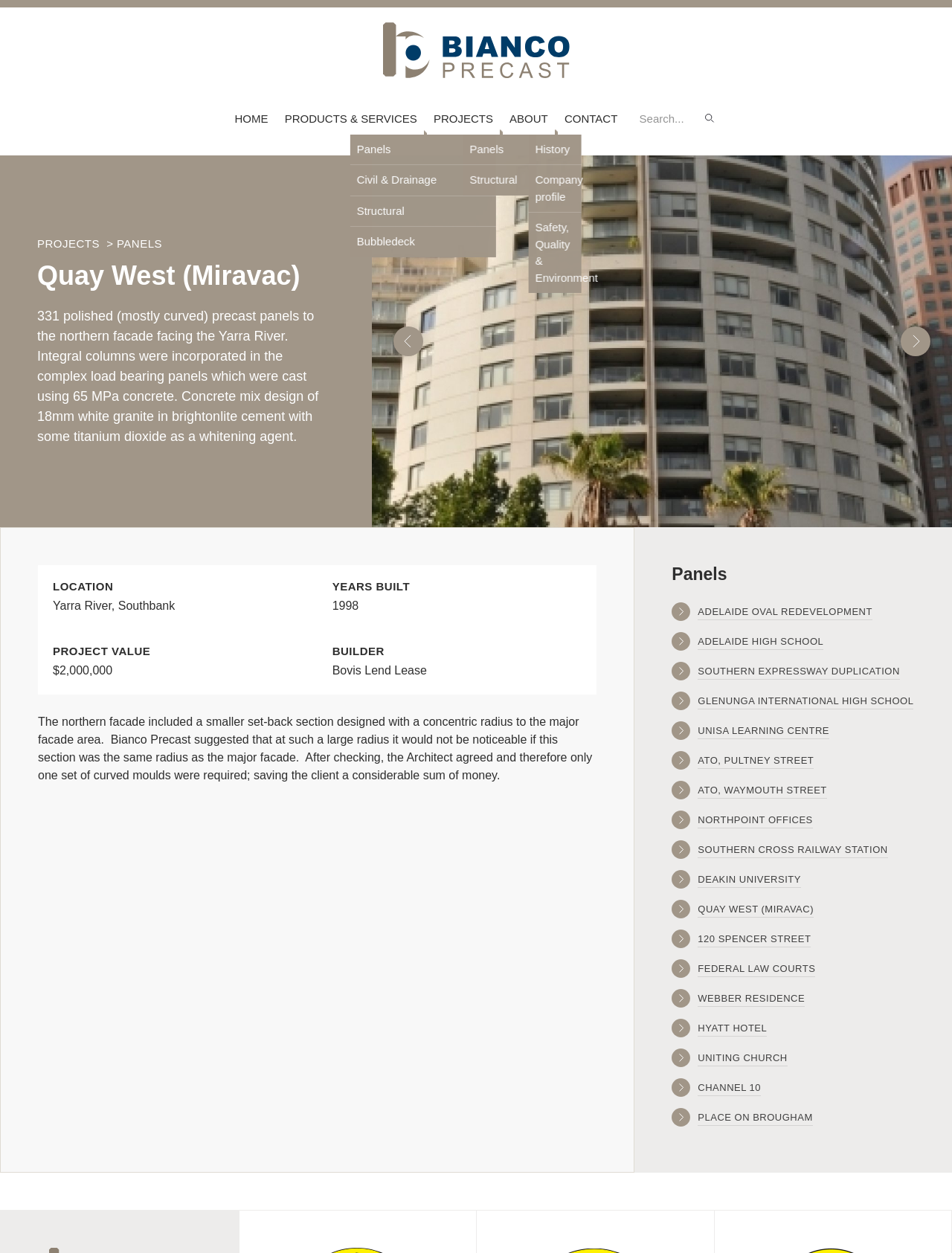What is the value of the project?
Based on the image, answer the question with as much detail as possible.

I found this answer by looking at the section 'PROJECT VALUE' which has a StaticText '$2,000,000'.